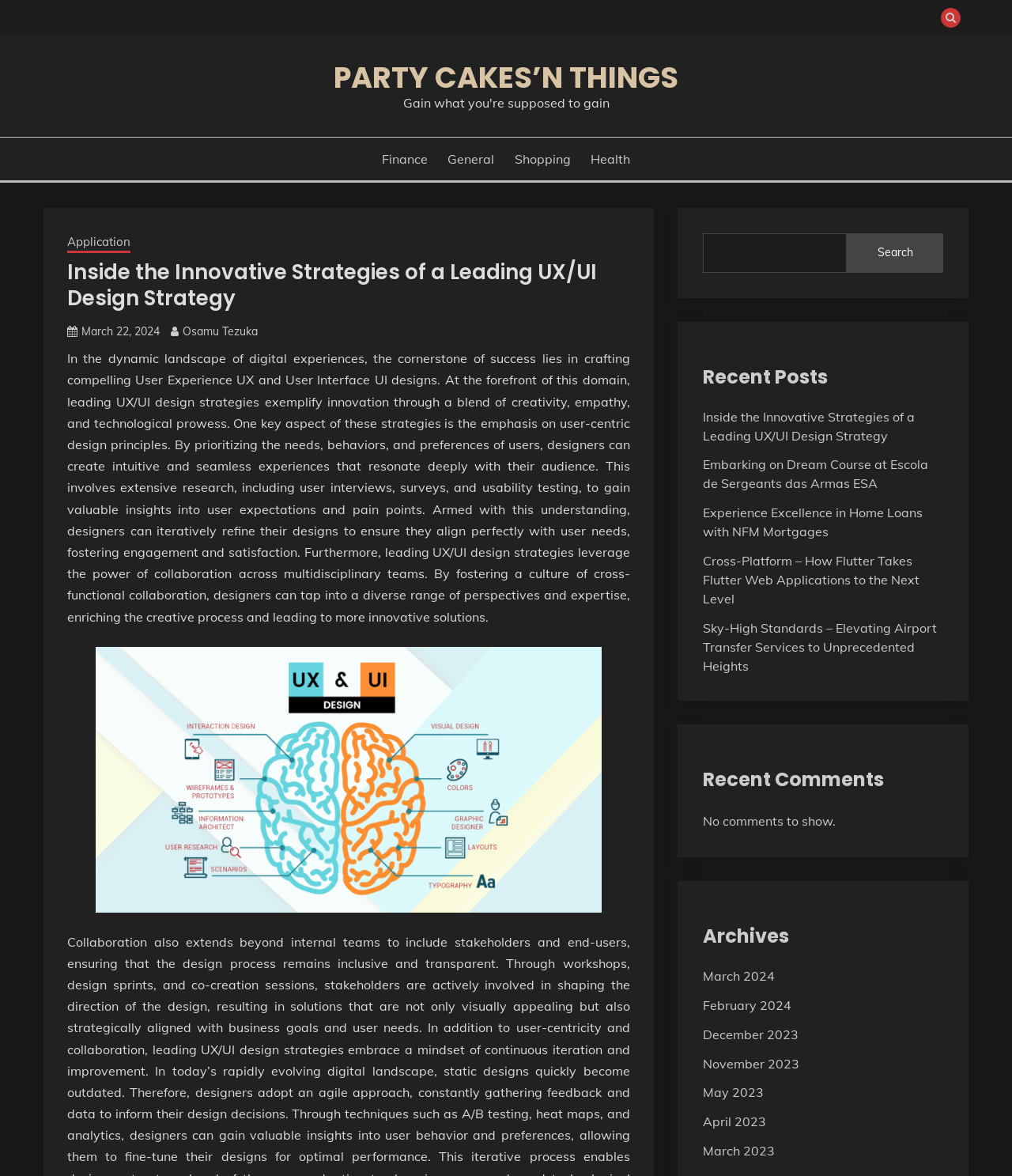What is the topic of the article with the title 'Inside the Innovative Strategies of a Leading UX/UI Design Strategy'?
Analyze the screenshot and provide a detailed answer to the question.

The topic of the article with the title 'Inside the Innovative Strategies of a Leading UX/UI Design Strategy' is 'UX/UI Design Strategy' which is indicated by the link element with the corresponding text and the static text element with the detailed description.